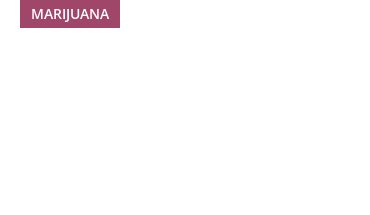Provide your answer in a single word or phrase: 
What is WeedMD Inc. introducing?

Strain-specific vapes